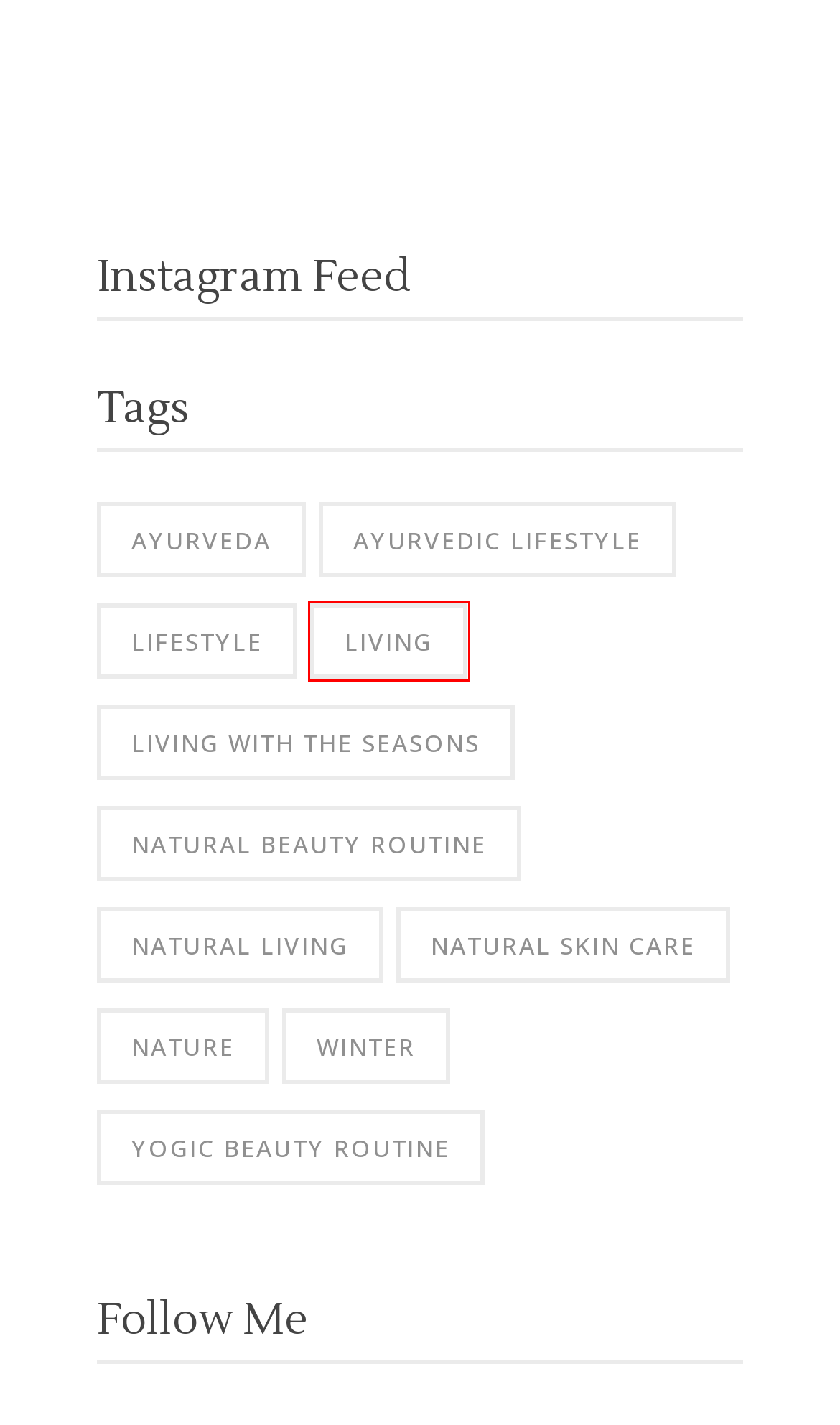Look at the given screenshot of a webpage with a red rectangle bounding box around a UI element. Pick the description that best matches the new webpage after clicking the element highlighted. The descriptions are:
A. Lifestyle – newkeyesthetics
B. Nature – newkeyesthetics
C. Living with the Seasons – newkeyesthetics
D. Yogic Beauty Routine – newkeyesthetics
E. Ayurveda – newkeyesthetics
F. Living – newkeyesthetics
G. Natural Beauty Routine – newkeyesthetics
H. Natural Living – newkeyesthetics

F